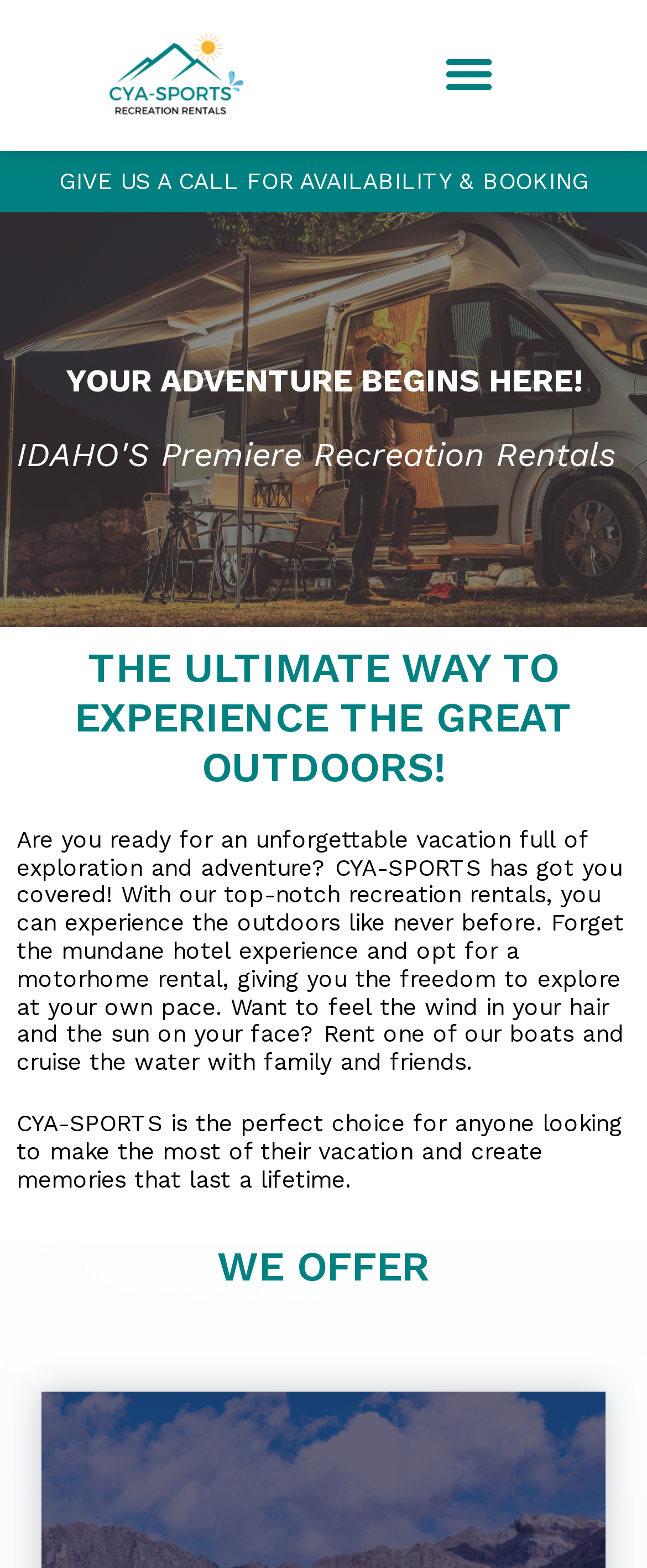Please answer the following question using a single word or phrase: 
What is the theme of the vacation experience offered by CYA-SPORTS?

Outdoor adventure